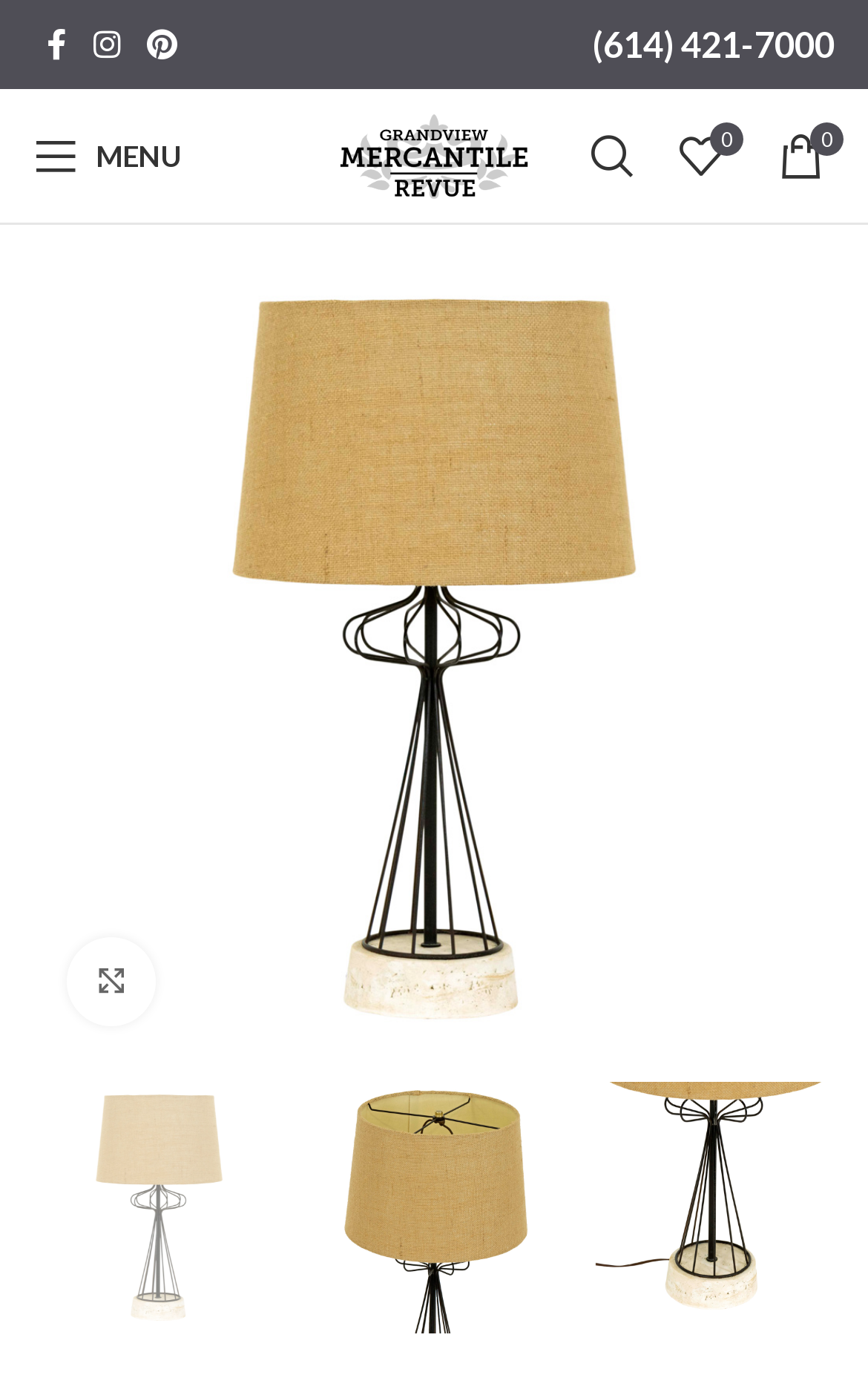Please identify the bounding box coordinates of the area that needs to be clicked to follow this instruction: "View product image".

[0.038, 0.185, 0.962, 0.76]